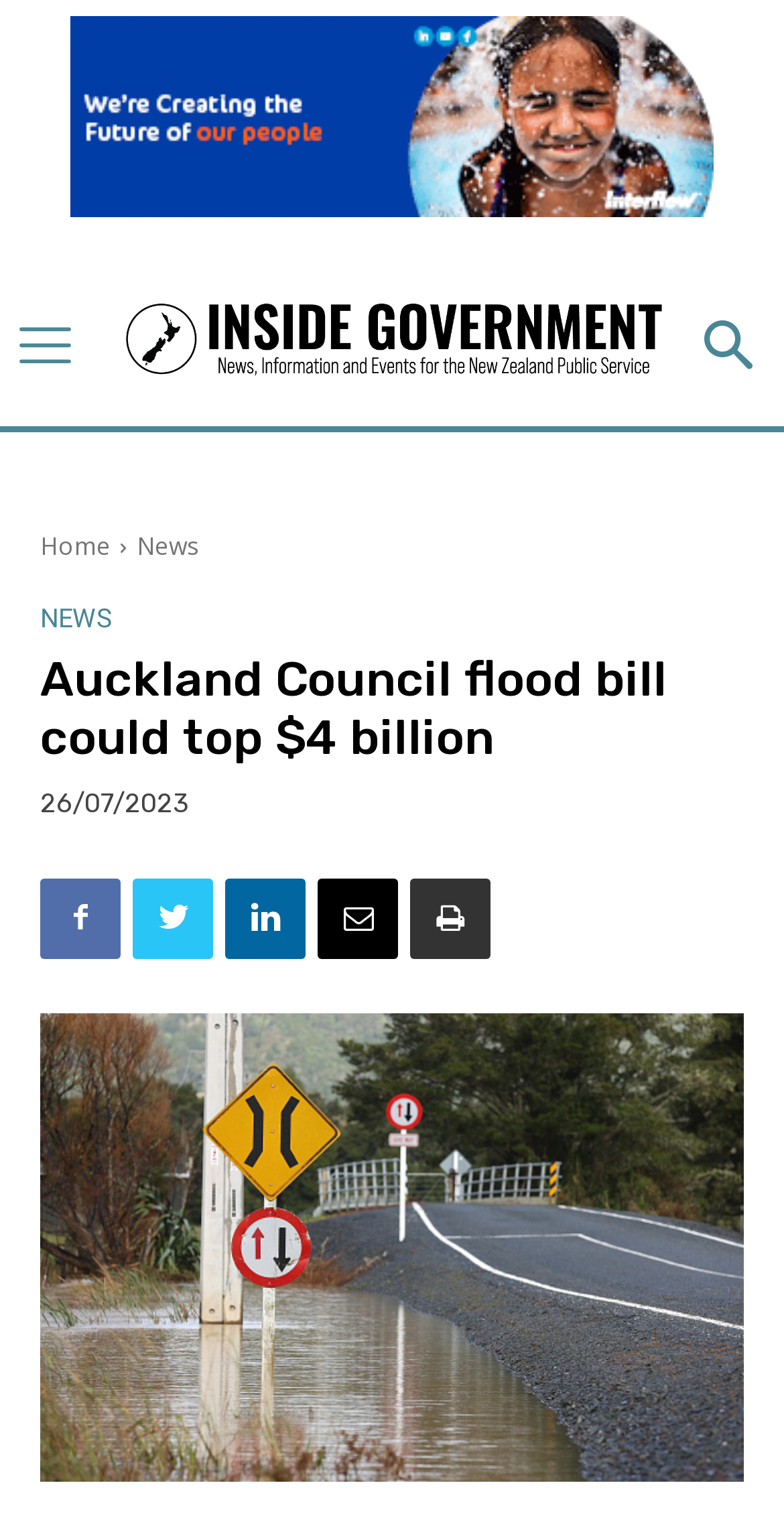How many images are there on the webpage?
Based on the image, provide a one-word or brief-phrase response.

2